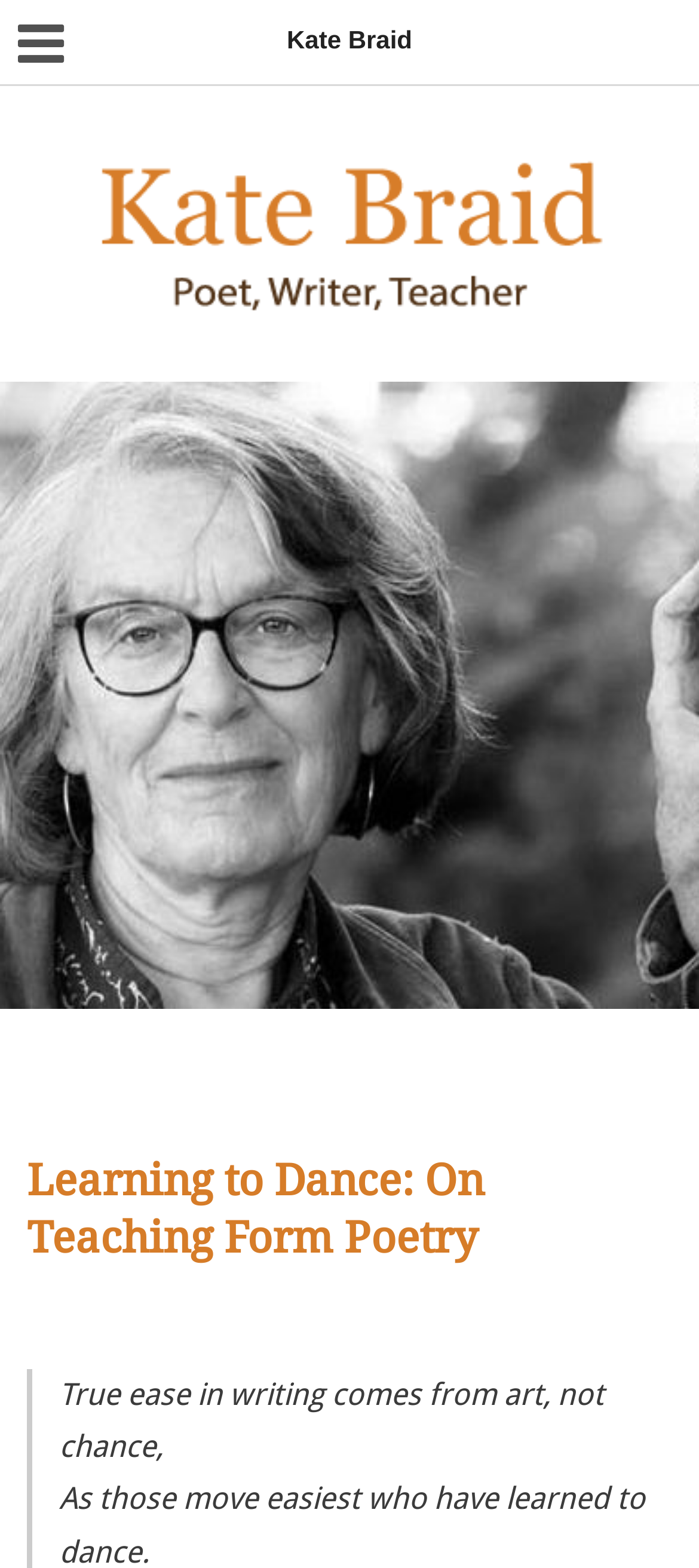Locate the bounding box of the UI element defined by this description: "Previous: alvita hawthorn tea". The coordinates should be given as four float numbers between 0 and 1, formatted as [left, top, right, bottom].

None